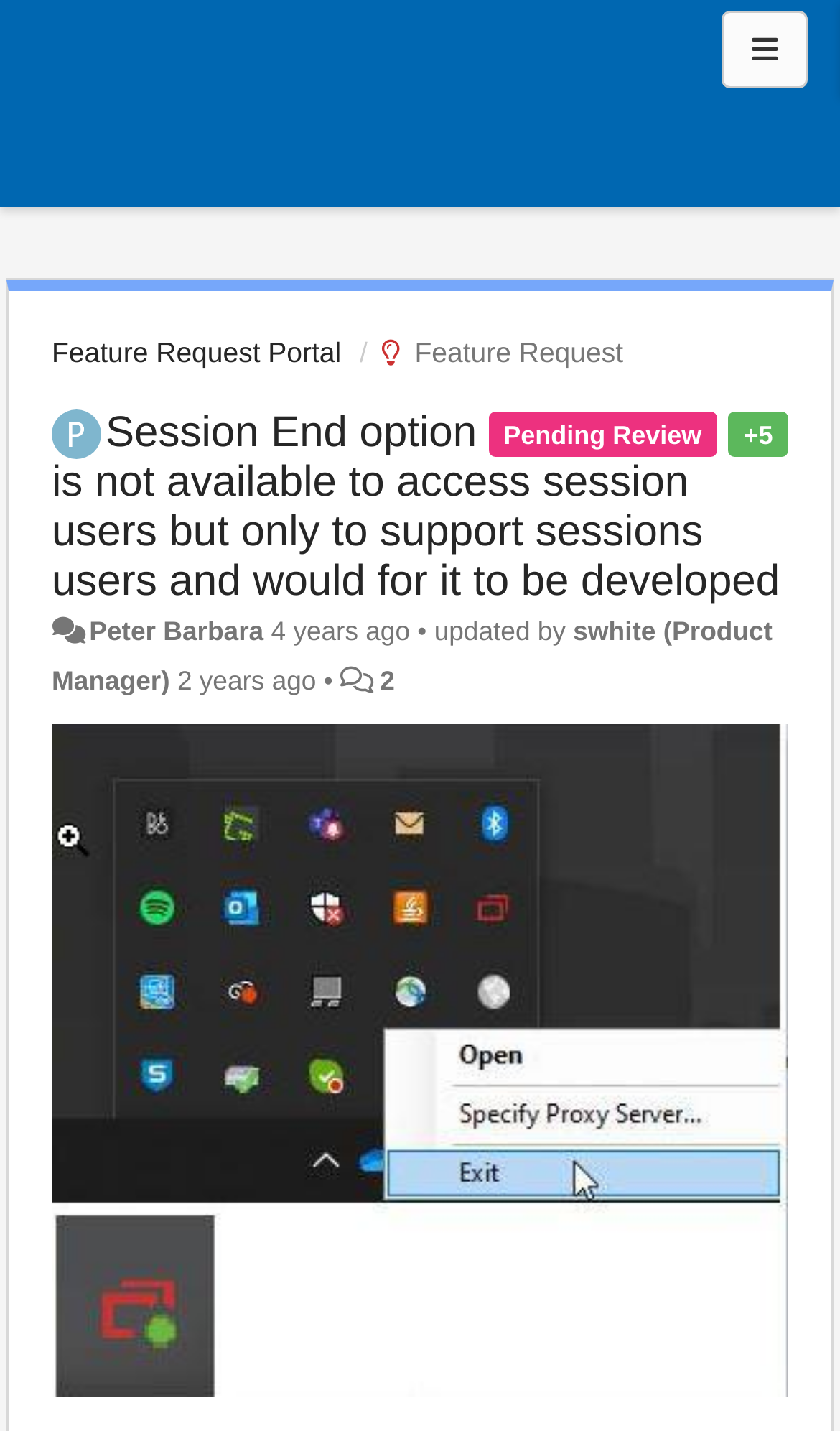Using the image as a reference, answer the following question in as much detail as possible:
What is the status of the feature request?

I found the answer by looking at the StaticText element with the text 'Pending Review' which is located at the top of the page, indicating that the feature request is currently pending review.